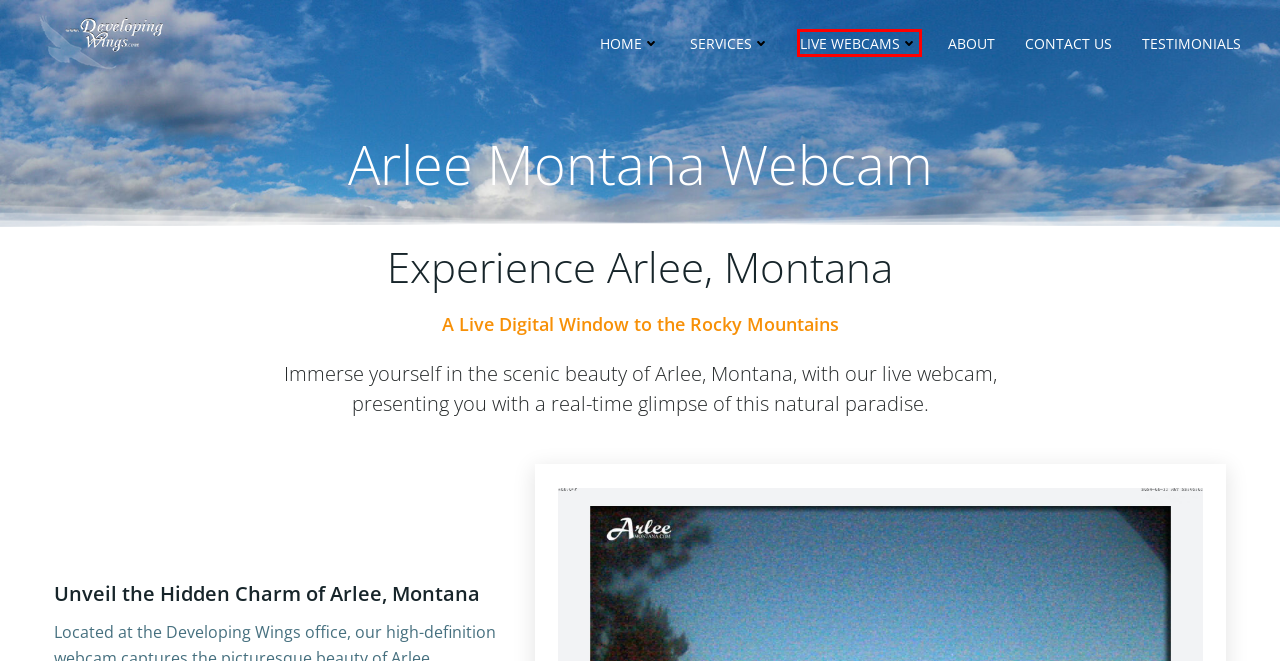Given a screenshot of a webpage with a red bounding box, please pick the webpage description that best fits the new webpage after clicking the element inside the bounding box. Here are the candidates:
A. Contact Us - Developing Wings
B. AI Web Design and SEO Services - Developing Wings
C. Developing Wings – Empowering Your Digital Journey -
D. Privacy Policy - Developing Wings
E. Master AI with Our Tailored ChatGPT Classes - Developing Wings
F. Captivate with Virtual Tours: Bring Your Business to Life - Developing Wings
G. Developing Wings – Guiding Your Journey Through the Digital Skies - Developing Wings
H. Lease Live Webcams with Ad Placements - Developing Wings

H